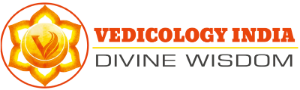Provide a comprehensive description of the image.

The image features the logo for "VEDICOLOGY INDIA," showcasing a stylized lotus flower radiating light in vibrant shades of orange and gold. Below the lotus, the phrase "DIVINE WISDOM" is prominently displayed in a sleek, modern font, symbolizing the organization’s commitment to imparting knowledge about Hinduism and its spiritual teachings. This logo serves as a visual representation of the ideals and values associated with Vedicology, emphasizing the balance between tradition and contemporary understanding in the exploration of Hindu philosophy. The overall design conveys a sense of enlightenment and spiritual depth, inviting viewers to engage with the wealth of wisdom offered by the organization.